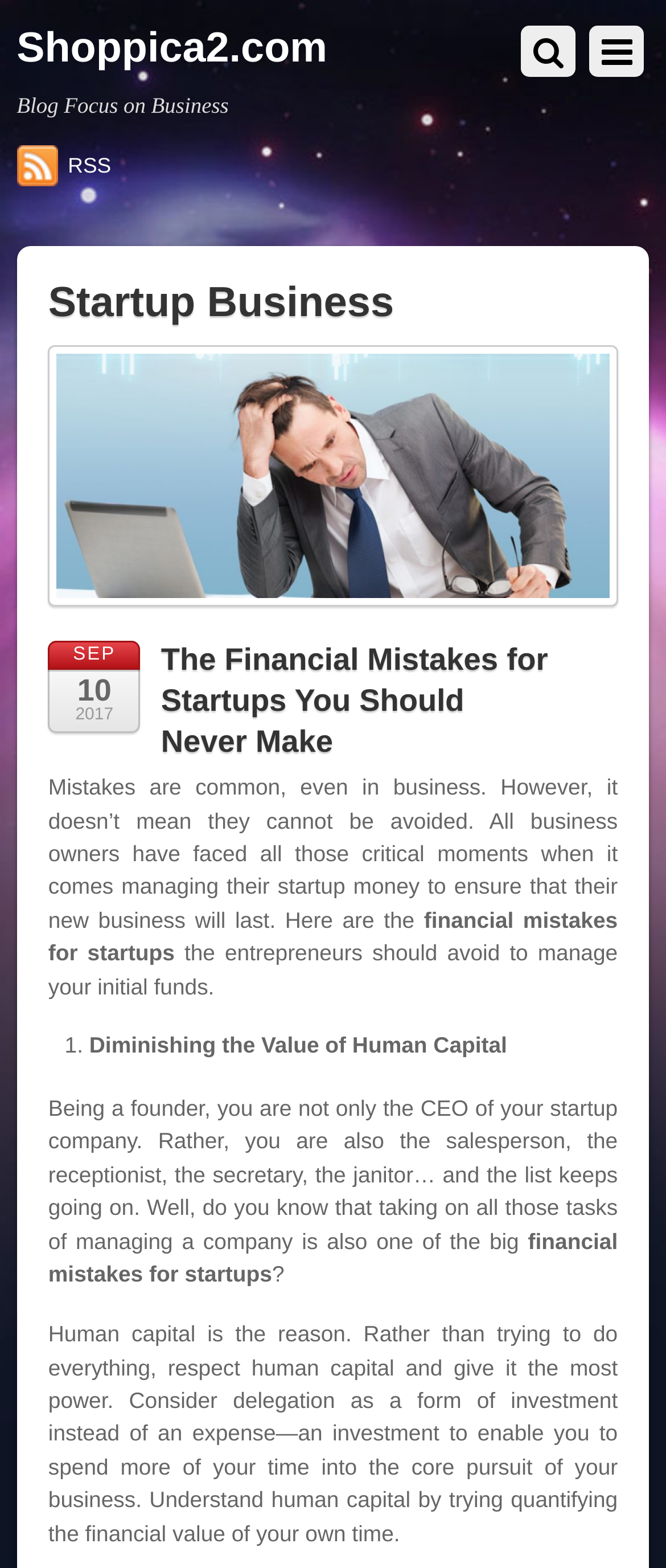From the webpage screenshot, predict the bounding box coordinates (top-left x, top-left y, bottom-right x, bottom-right y) for the UI element described here: CN

None